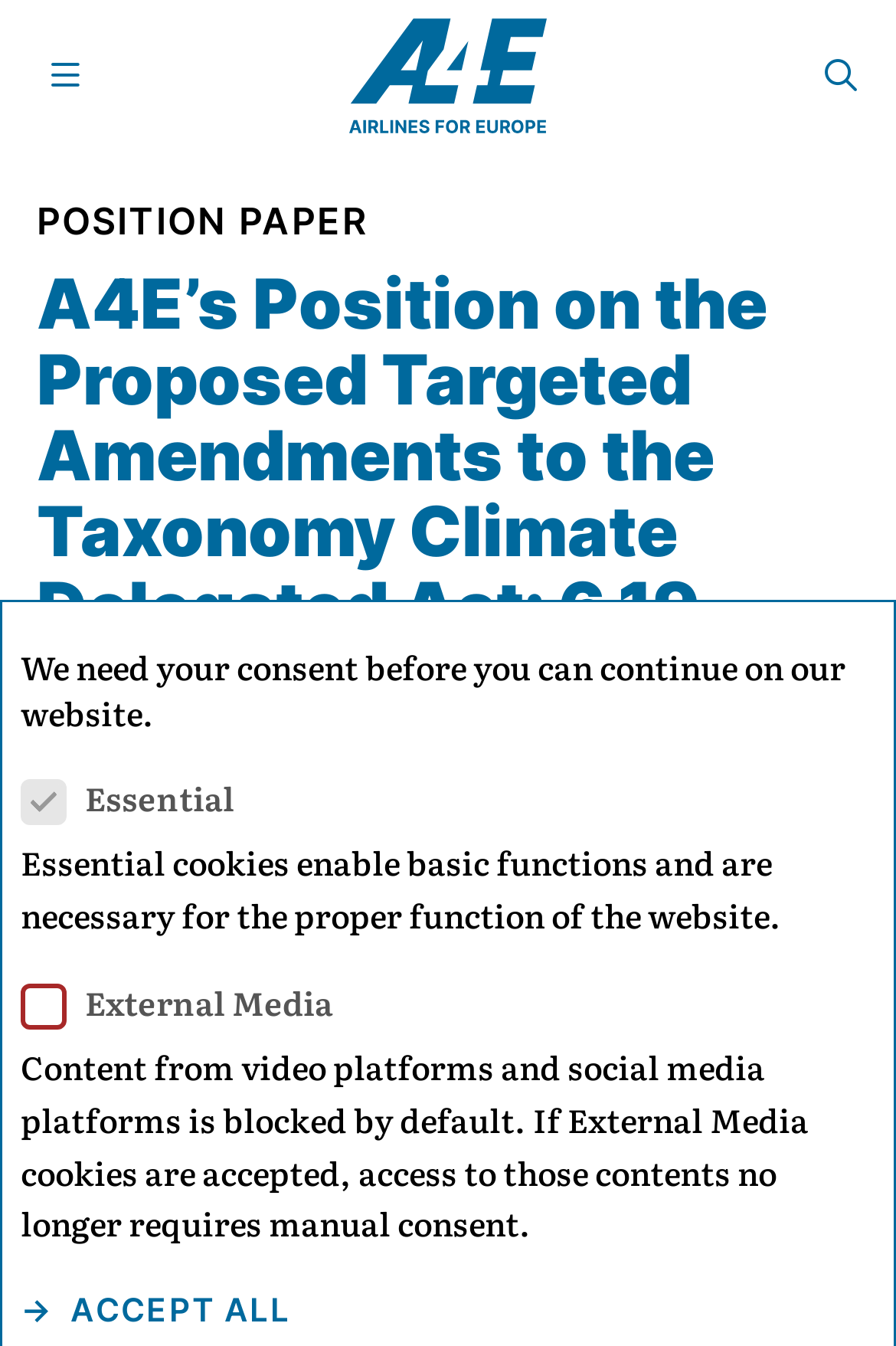Reply to the question below using a single word or brief phrase:
What is the name of the position paper?

POSITION PAPER